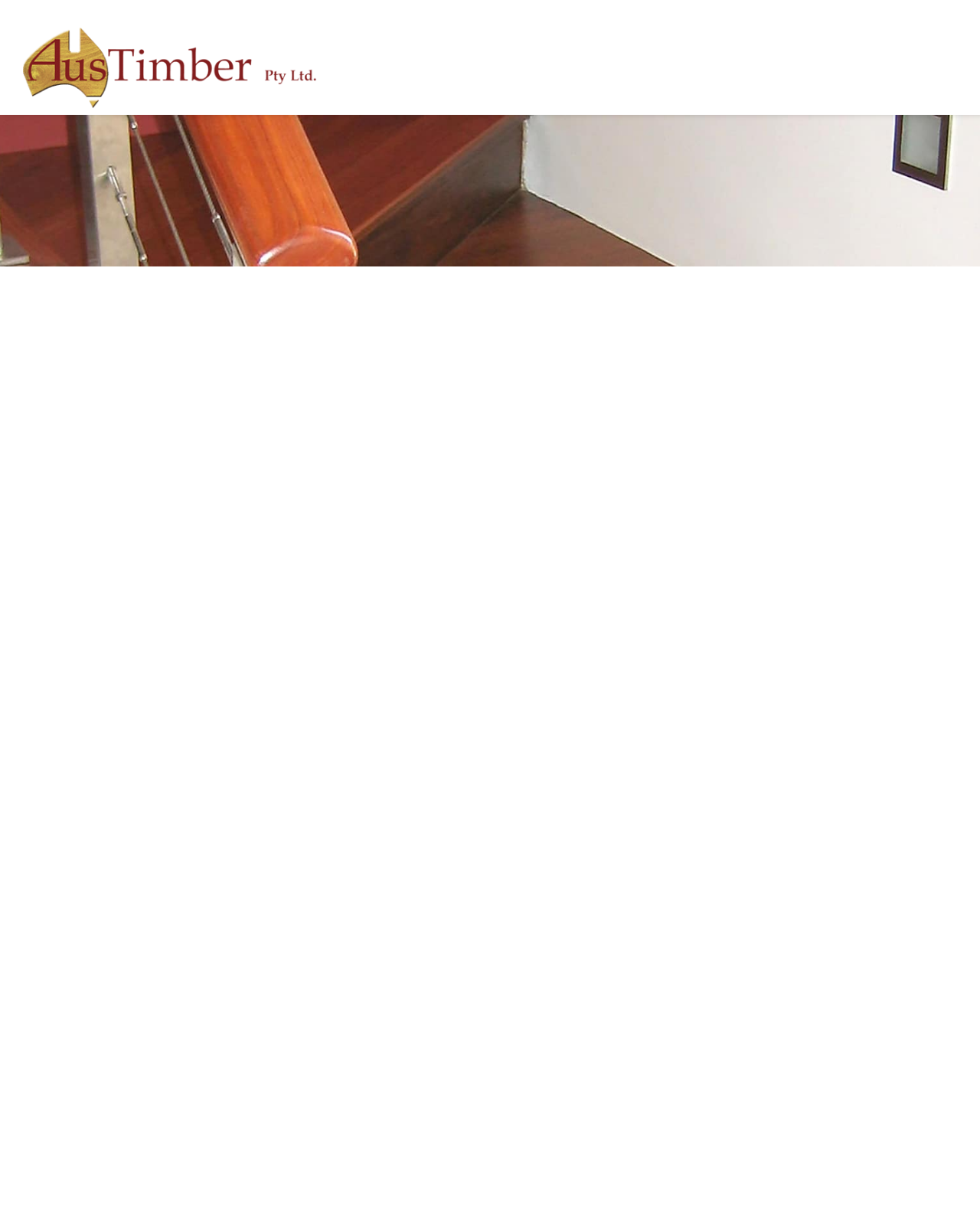Generate a thorough caption detailing the webpage content.

This webpage is about Timber Handrail and Balustrade products offered by Austimber. At the top, there is a link and an image, likely a logo or a banner. Below that, there are two headings: "Timber Stairs, Handrails And Balustrade" and "Products". 

Under the "Products" heading, there are 14 links listed vertically, each representing a different type of timber product, such as Timber Species, Timber Decking, Cladding & Lining, and more. These links are positioned on the left side of the page.

On the right side of the page, there is a section dedicated to Timber Stairs and Handrails. It starts with a heading "Timber Stairs And Handrails" followed by a block of text that describes Austimber's expertise in manufacturing custom timber stairs and handrails. The text is divided into four paragraphs, discussing the company's experience, custom stair kits, timber species availability, and design assistance.

Below the text, there are three links with images, each showcasing a different staircase project: Red Ironbark floating stair Empire House (Melbourne), Blackbutt staircase Holt & Hart (Surry Hills), and Bluegum Staircase Westfield Shopping Town (Doncaster). Each link has a corresponding image and heading, positioned side by side.